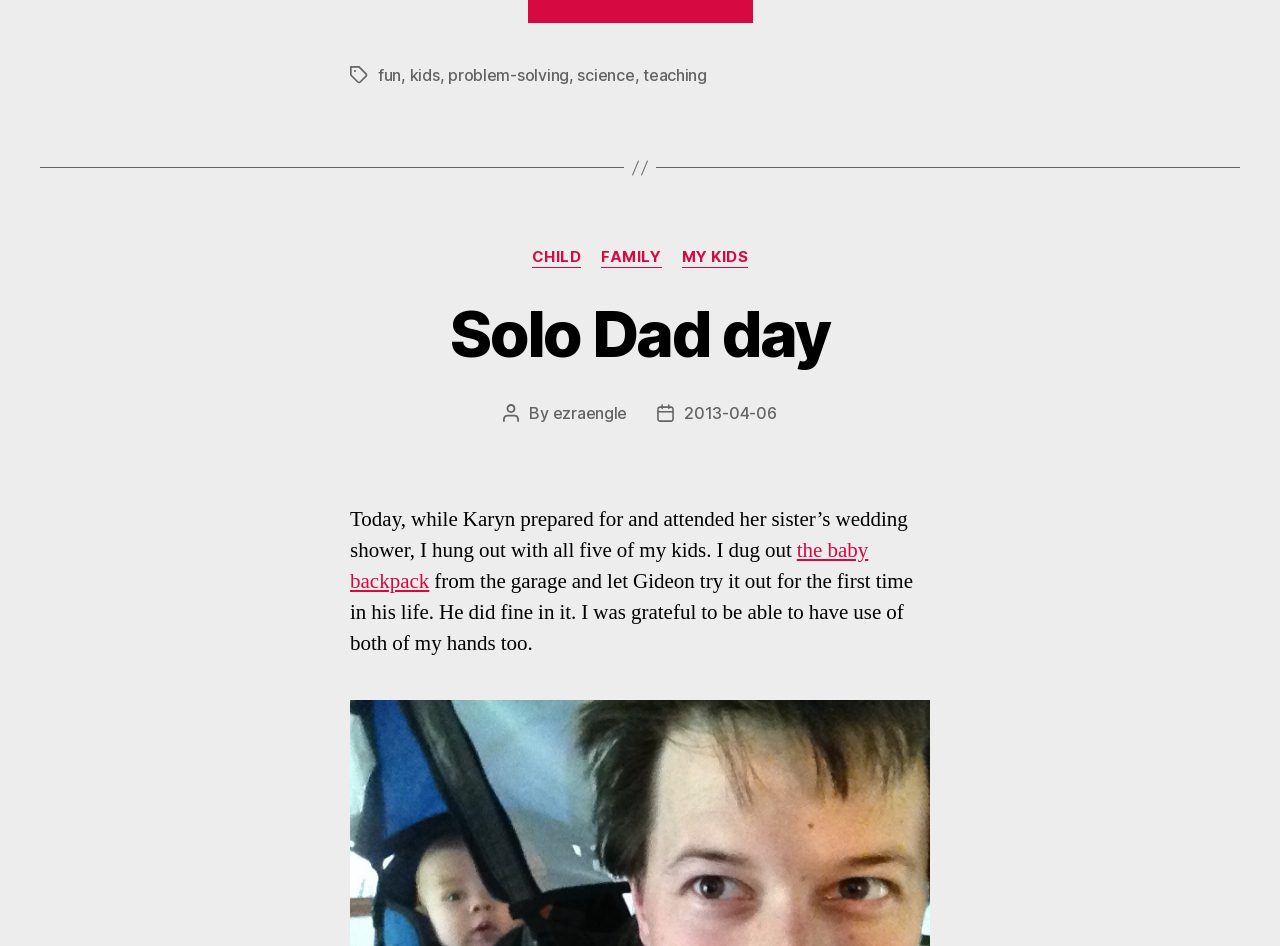How many kids does the author have?
Please use the visual content to give a single word or phrase answer.

five